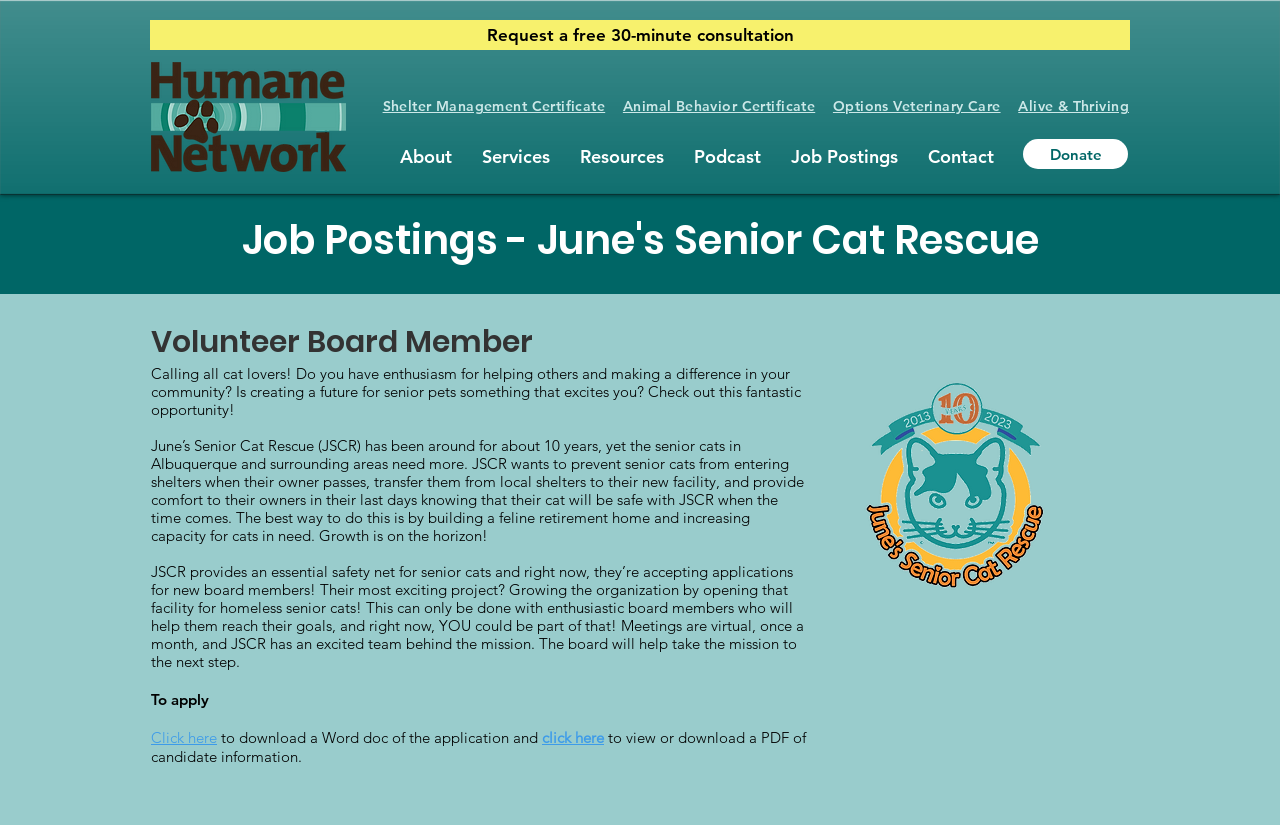Give the bounding box coordinates for the element described as: "Alive & Thriving".

[0.796, 0.118, 0.882, 0.139]